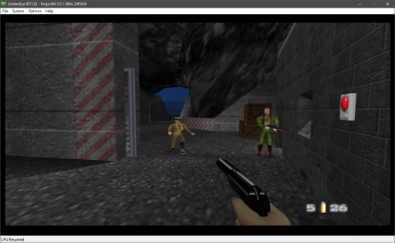Describe all significant details and elements found in the image.

The image showcases a scene from the classic Nintendo 64 game "GoldenEye 007," played using the Project64 emulator. It features a first-person perspective where the player is equipped with a handgun, aiming at two characters: one in a yellow outfit and another in a green suit. The dark, rocky environment is detailed with gray stone walls and a partially obstructed doorway, highlighting the game's stealth-action themes. The HUD at the bottom displays ammunition count and health, enhancing the immersive experience of this iconic first-person shooter. The emulator interface captures the vintage aesthetic of 1997, making it a nostalgic moment for retro gamers and fans of the series.